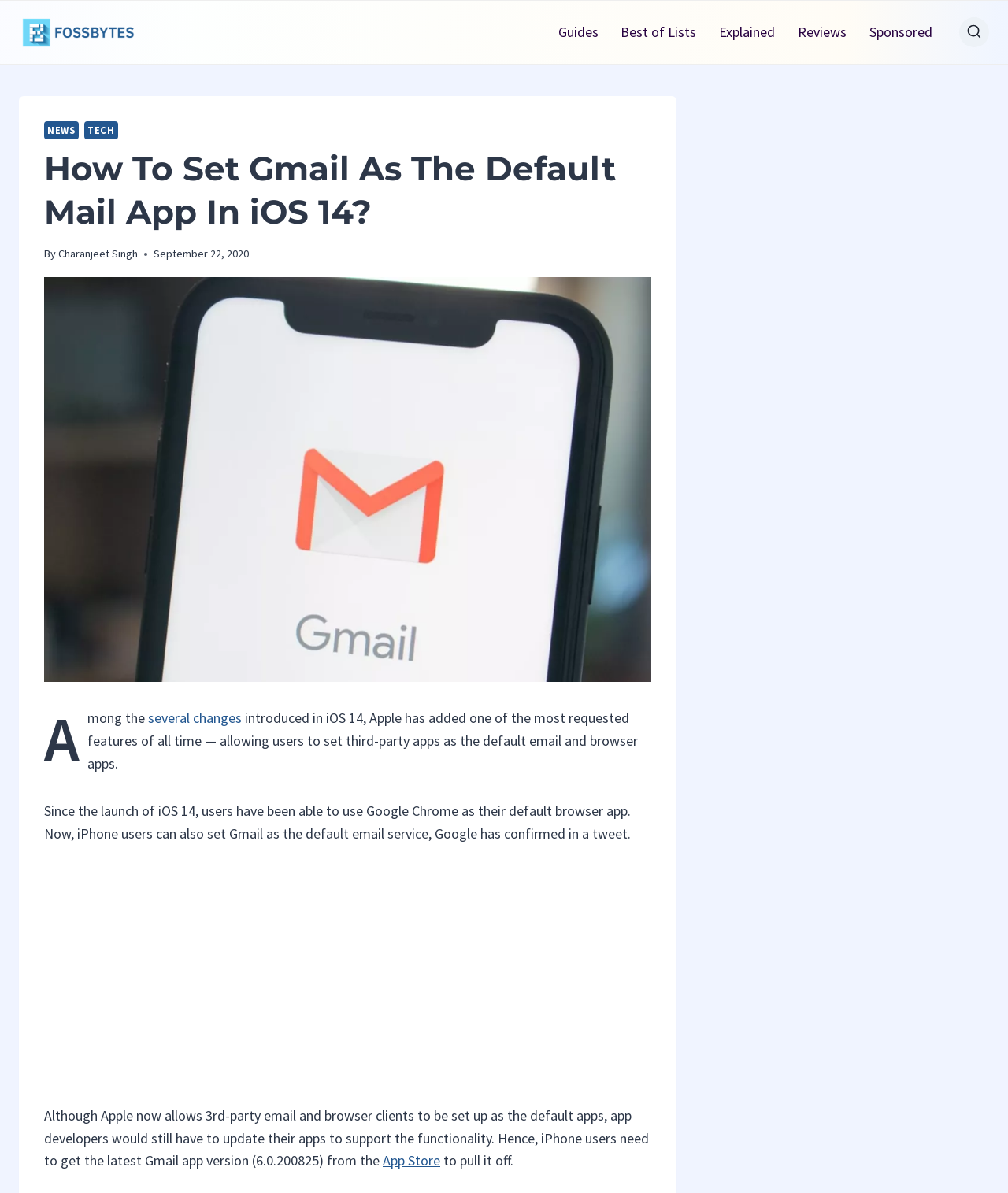Find the bounding box coordinates for the area that must be clicked to perform this action: "Search something".

[0.952, 0.015, 0.981, 0.04]